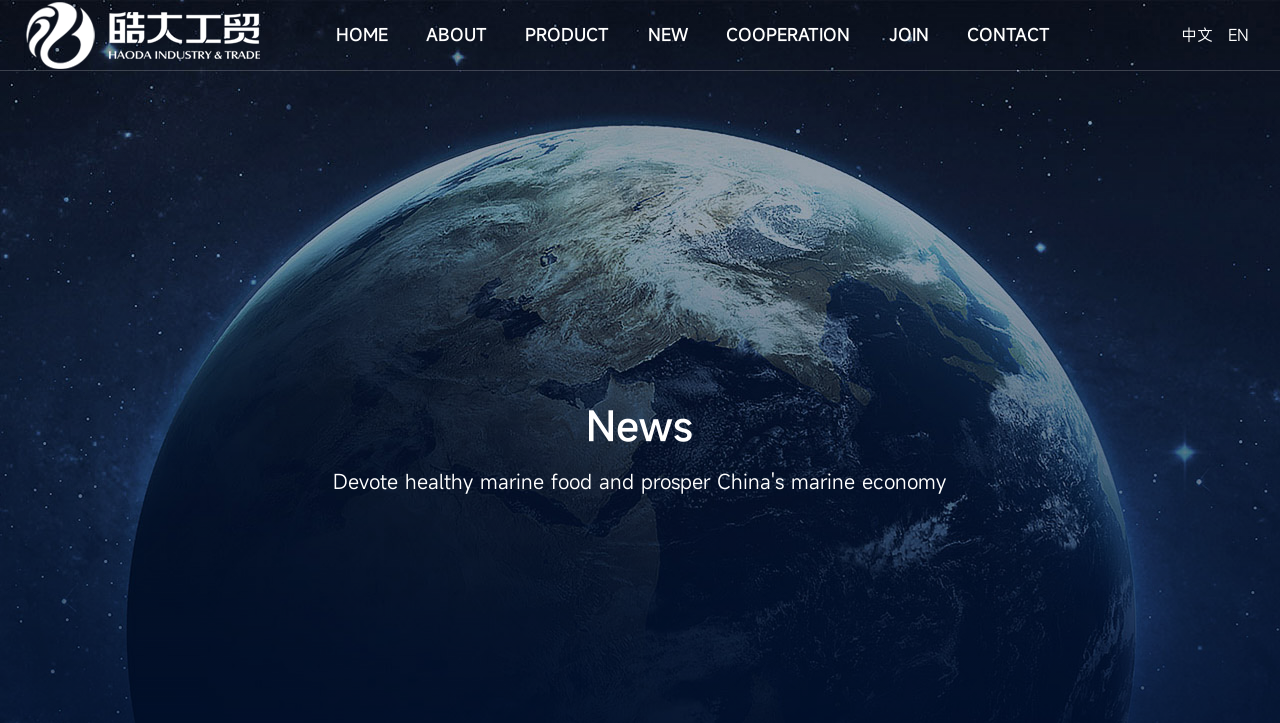Please determine the bounding box coordinates of the element to click on in order to accomplish the following task: "learn about the company". Ensure the coordinates are four float numbers ranging from 0 to 1, i.e., [left, top, right, bottom].

[0.316, 0.035, 0.394, 0.104]